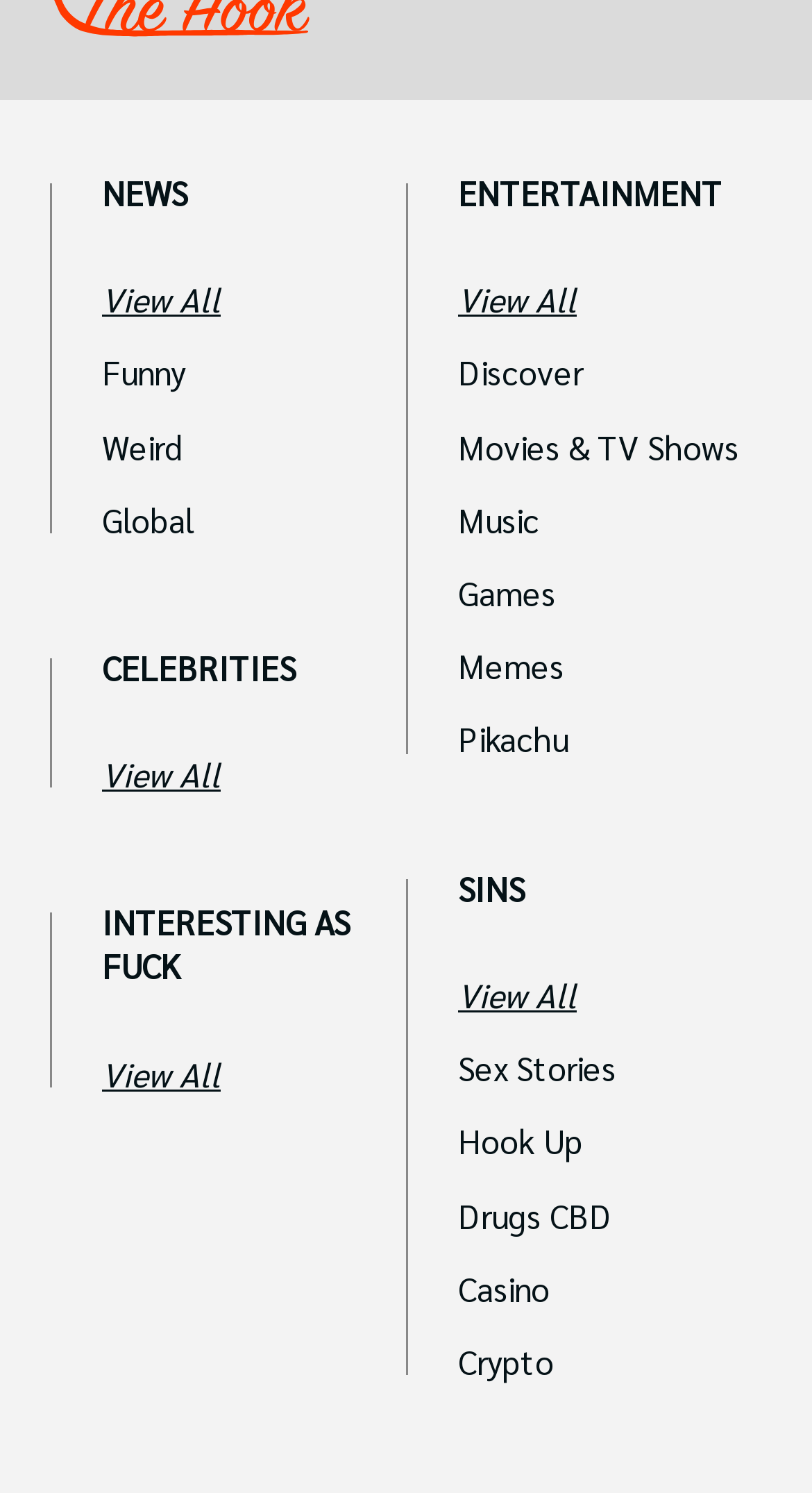Answer briefly with one word or phrase:
What is the first category of news?

NEWS